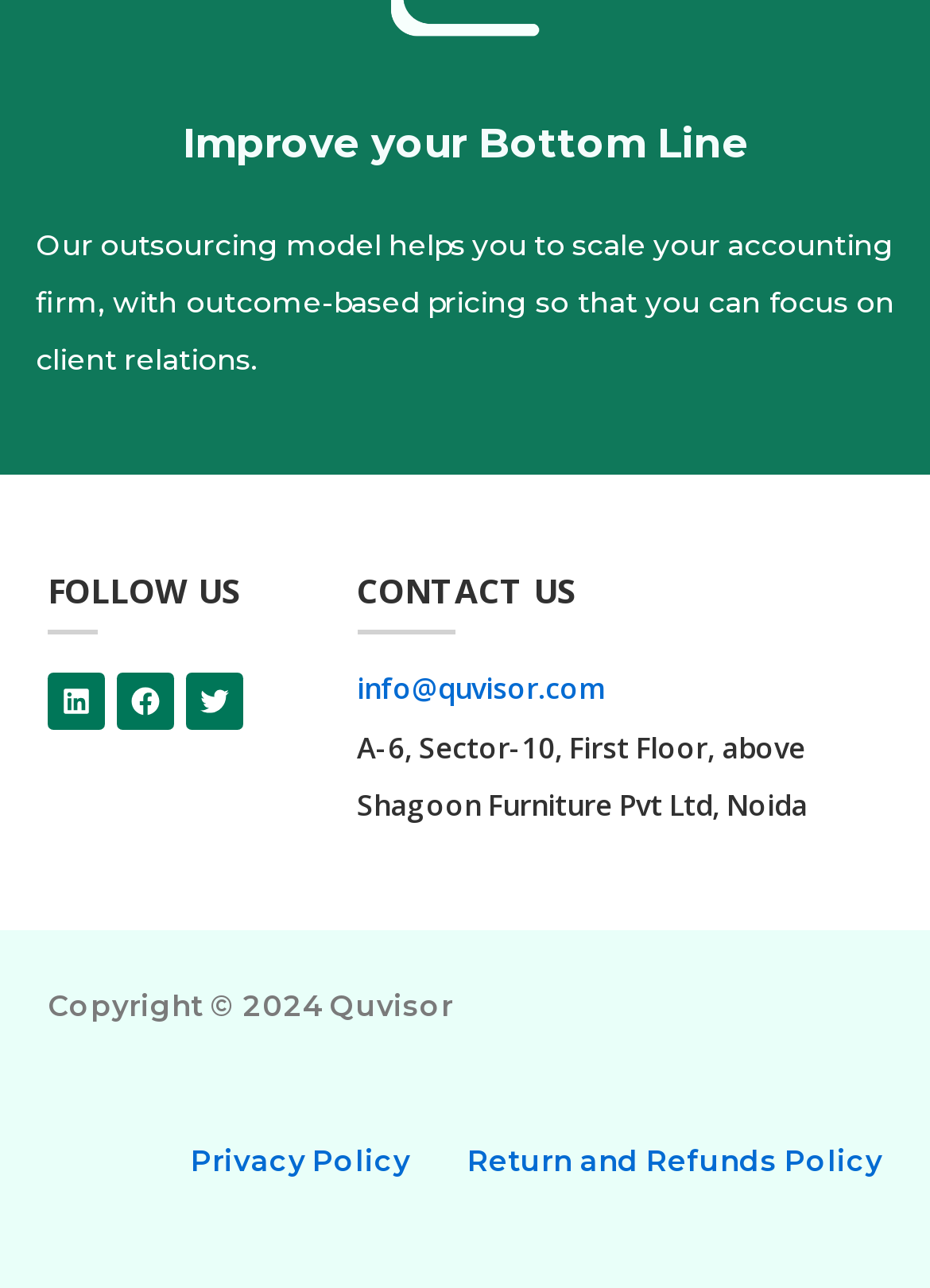Give a one-word or short-phrase answer to the following question: 
What is the company's address?

A-6, Sector-10, First Floor, above Shagoon Furniture Pvt Ltd, Noida